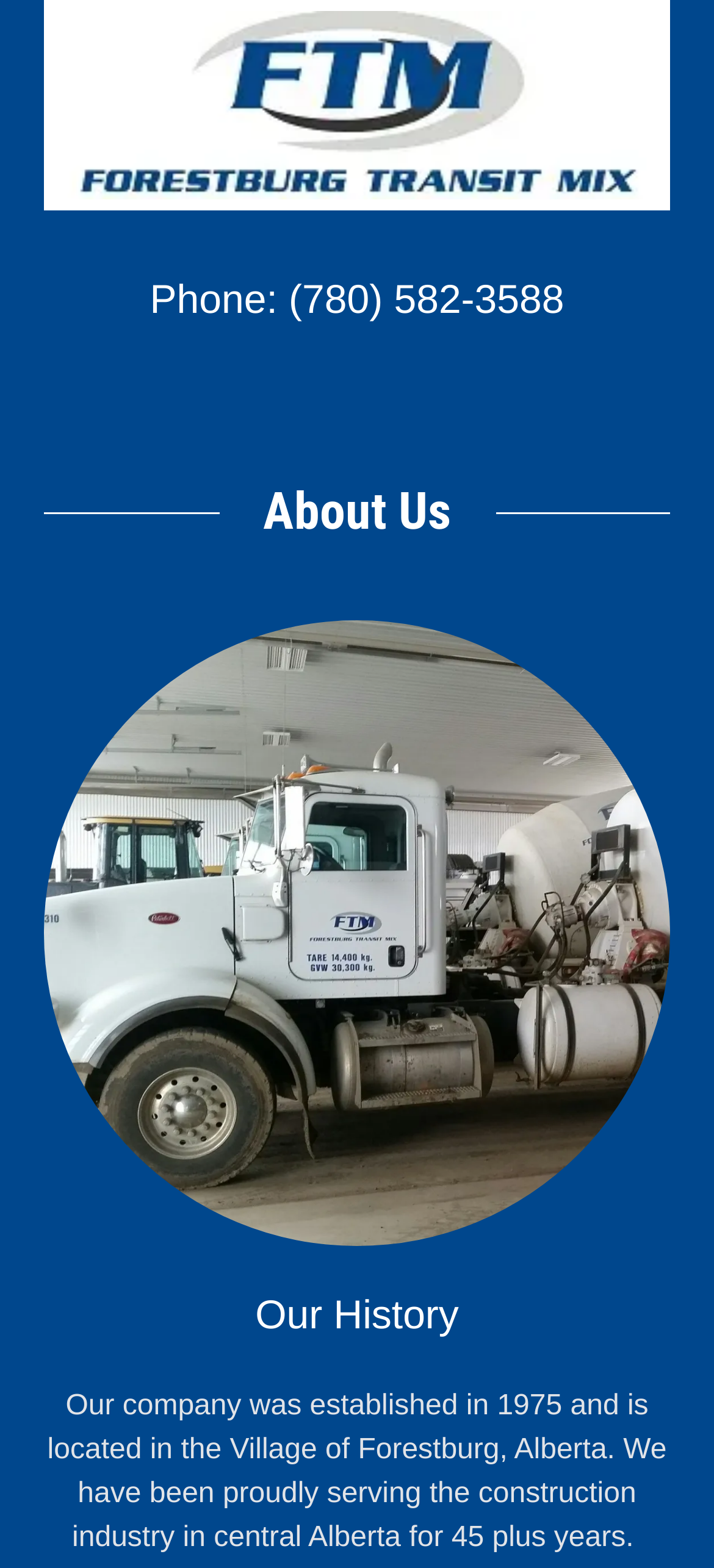What is the phone number of Forestburg Transit Mix?
Give a one-word or short-phrase answer derived from the screenshot.

(780) 582-3588